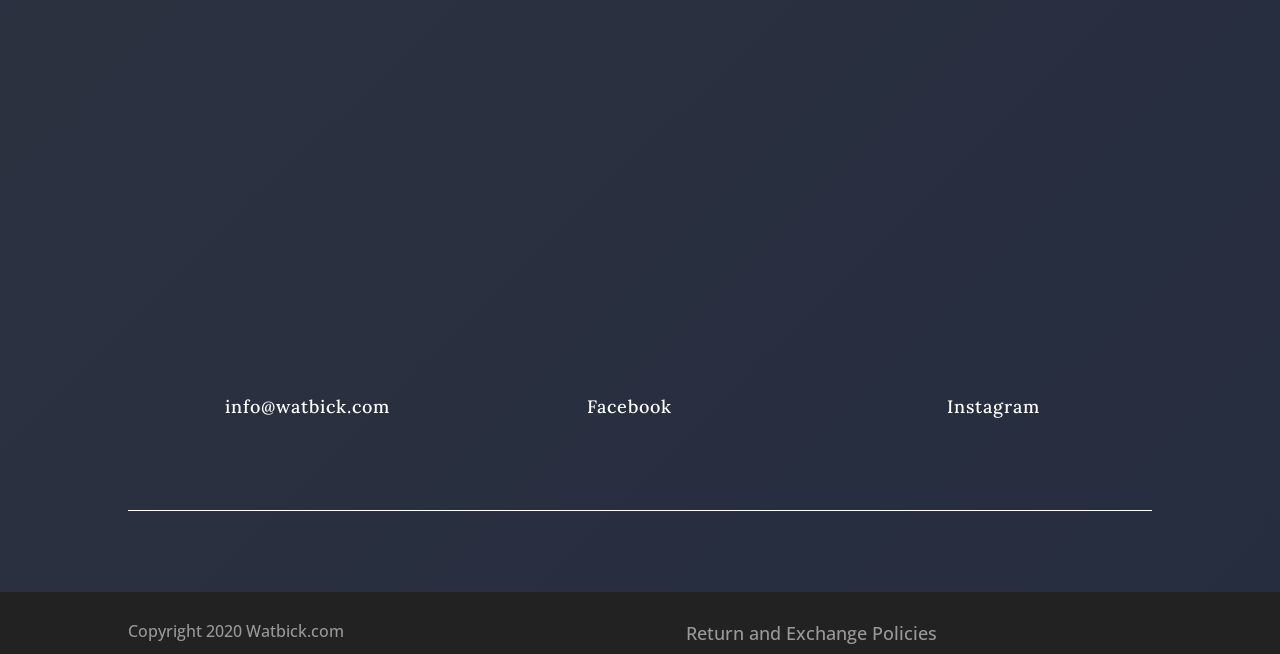Answer the question in one word or a short phrase:
What social media platforms are mentioned on the webpage?

Facebook, Instagram